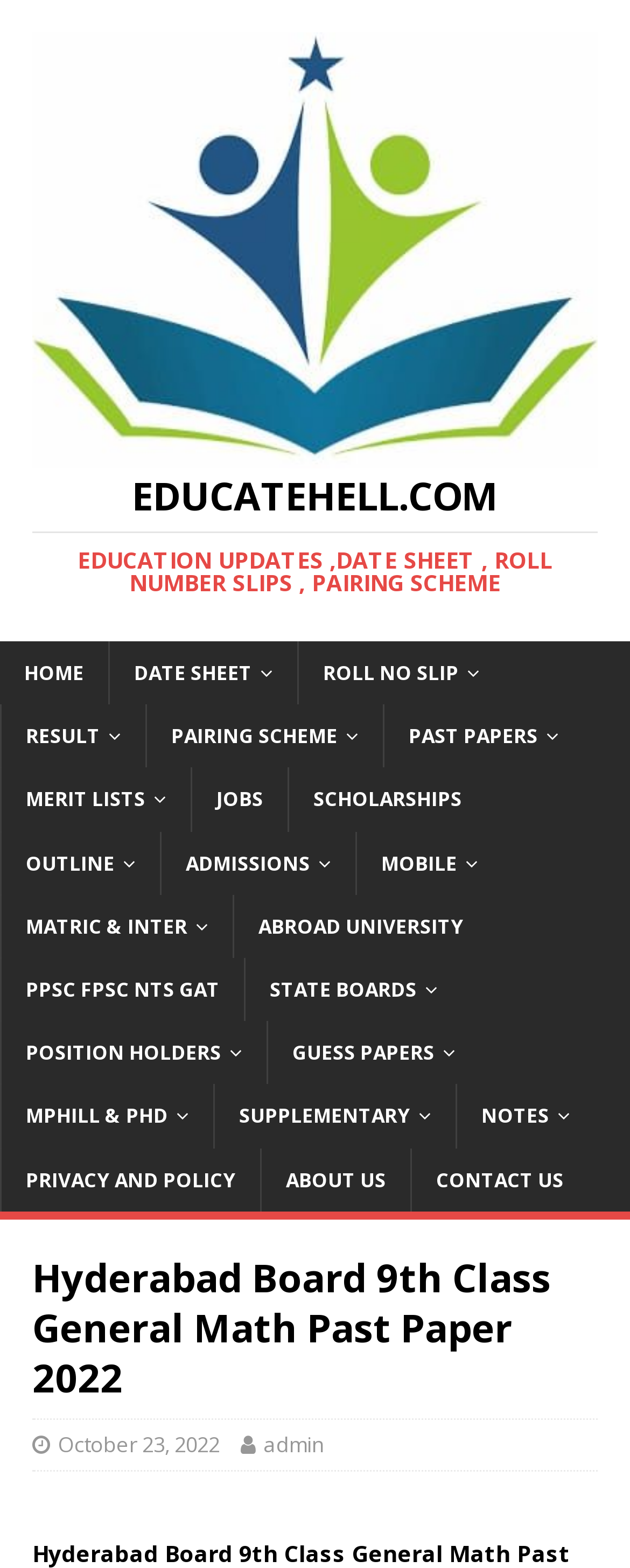Extract the main title from the webpage.

Hyderabad Board 9th Class General Math Past Paper 2022